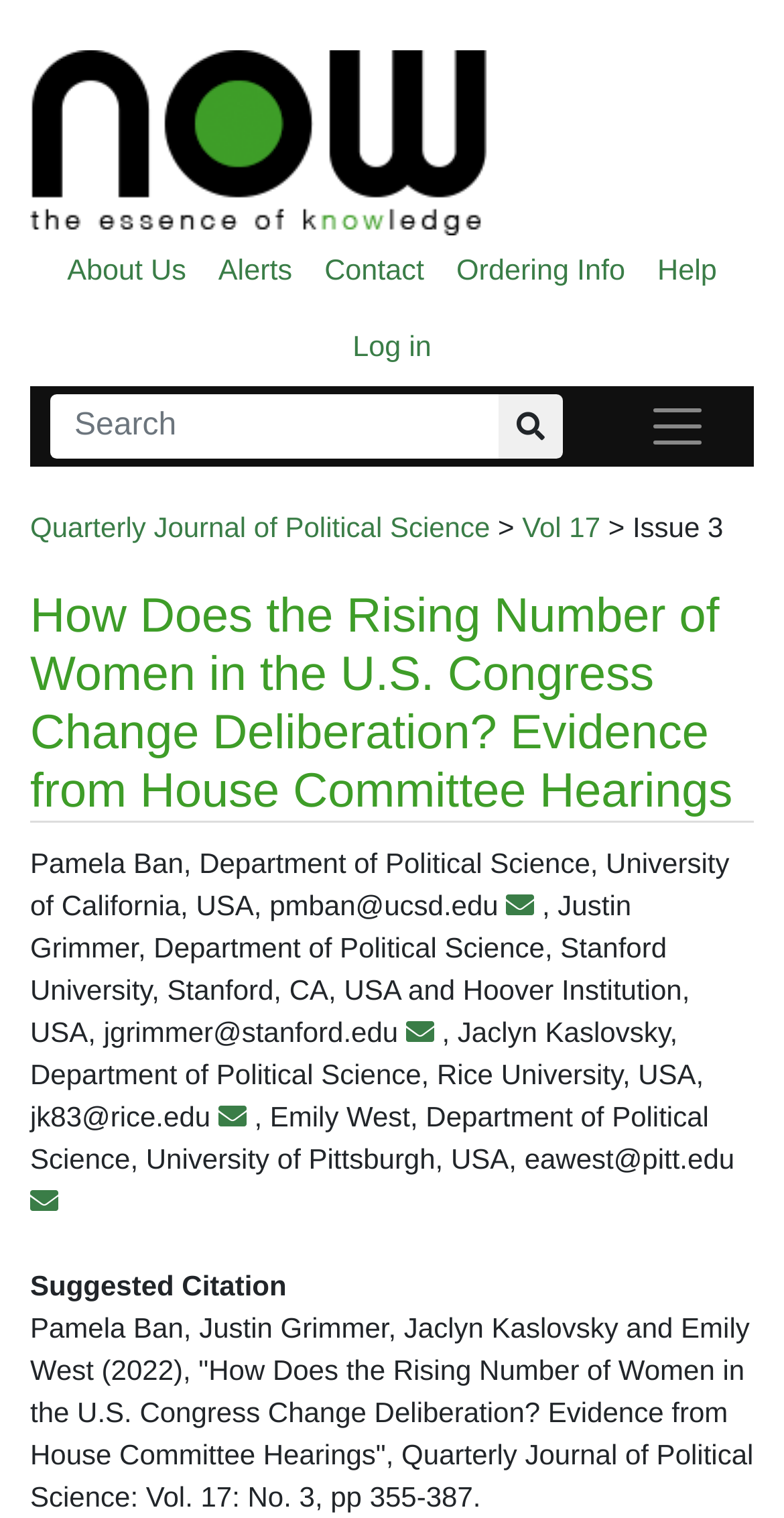Utilize the details in the image to give a detailed response to the question: What is the name of the publisher?

The name of the publisher can be found in the top-left corner of the webpage, where it says 'Now publishers' in a link and an image with the same text.